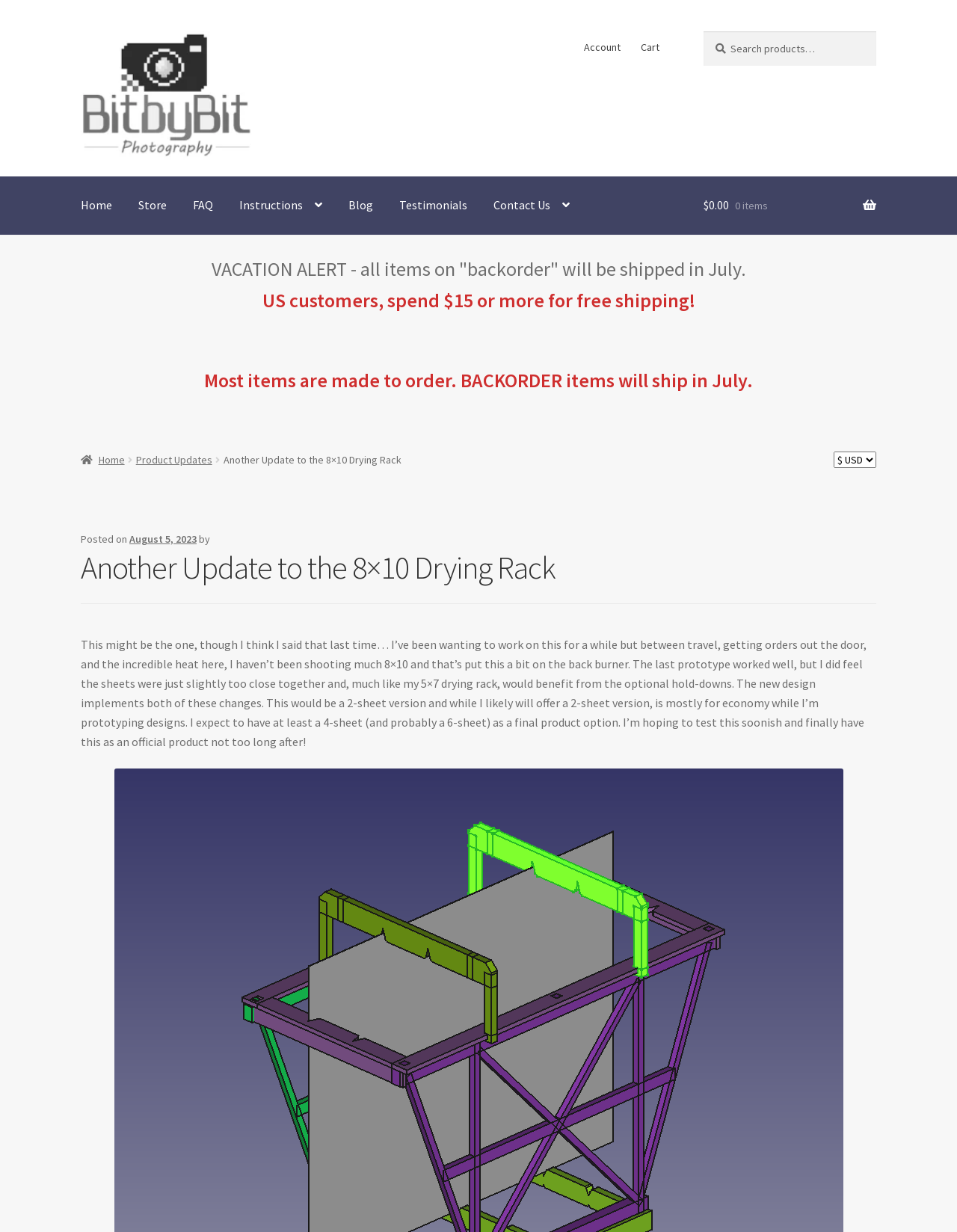Can you find and generate the webpage's heading?

Another Update to the 8×10 Drying Rack